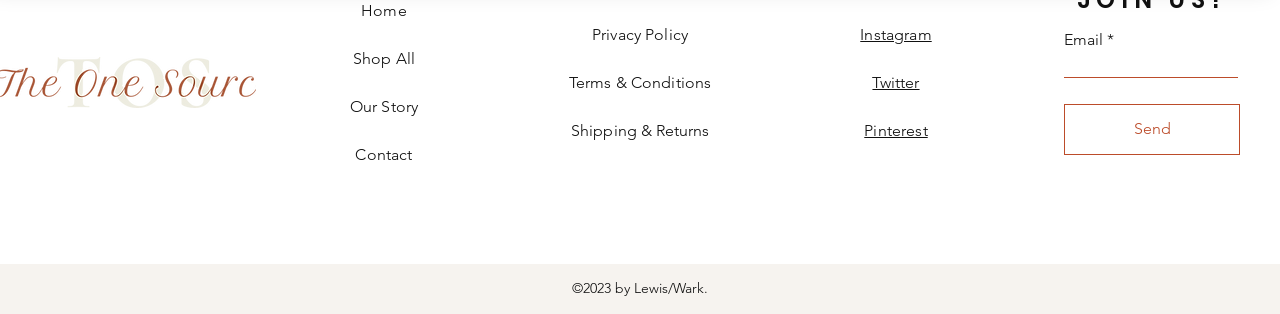Please specify the bounding box coordinates for the clickable region that will help you carry out the instruction: "follow on instagram".

[0.672, 0.08, 0.728, 0.14]